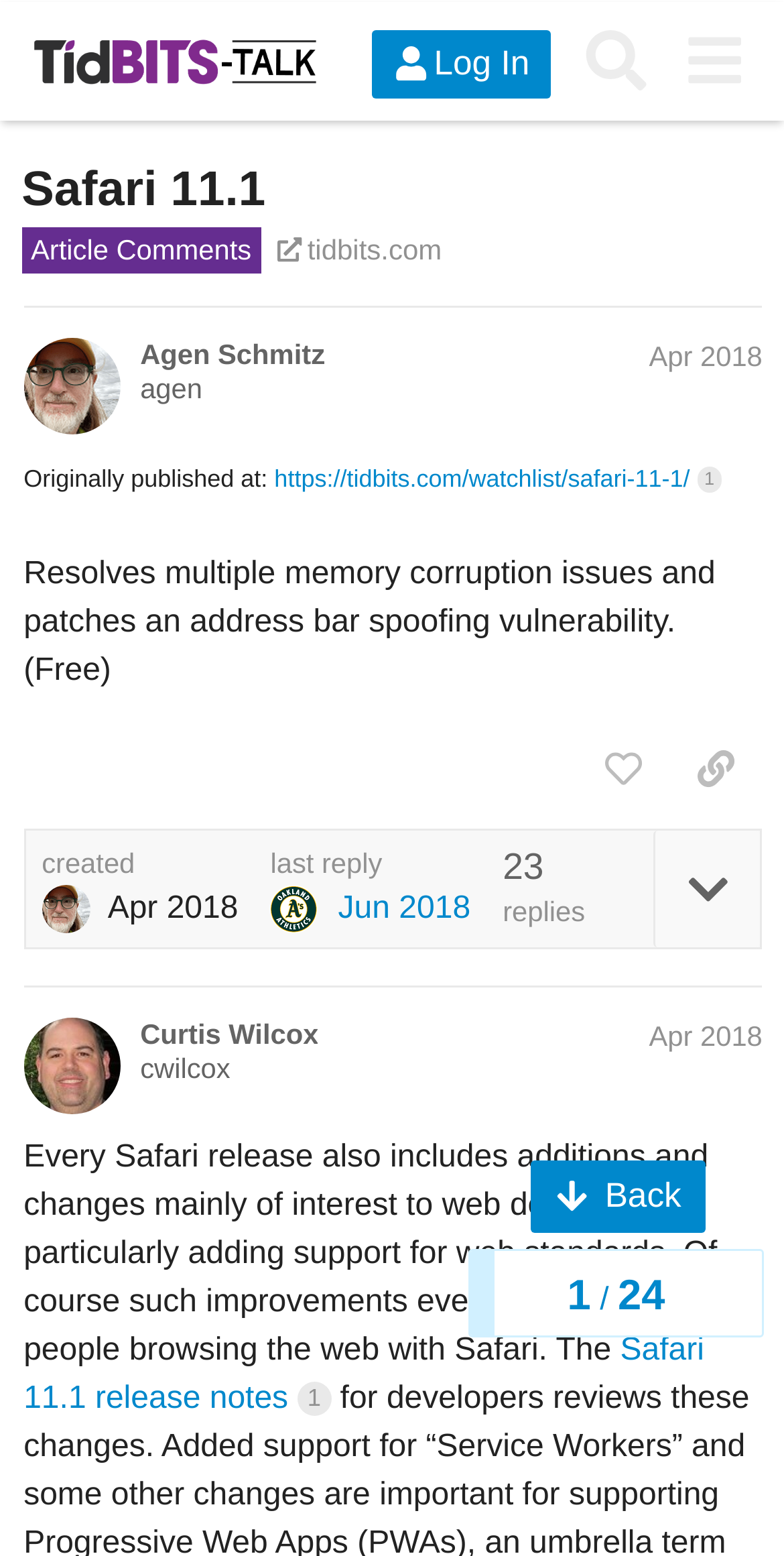Please analyze the image and give a detailed answer to the question:
What is the name of the person who created the first post?

I determined the name of the person who created the first post by looking at the heading 'Agen Schmitz agen Apr 2018' which is located at the top of the first post. This heading indicates that the person who created the post is Agen Schmitz.